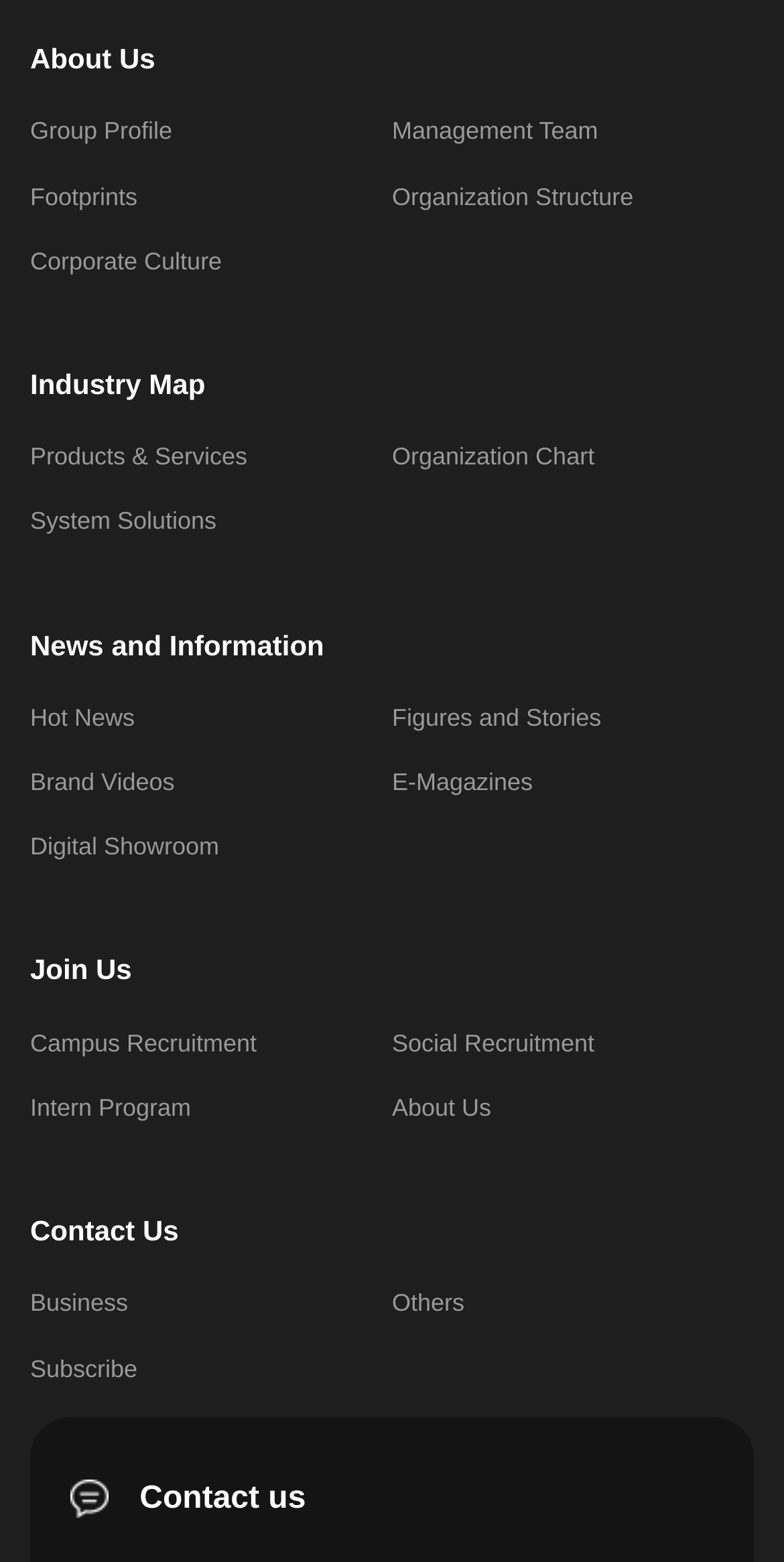How many links are under the 'Industry Map' section? From the image, respond with a single word or brief phrase.

1